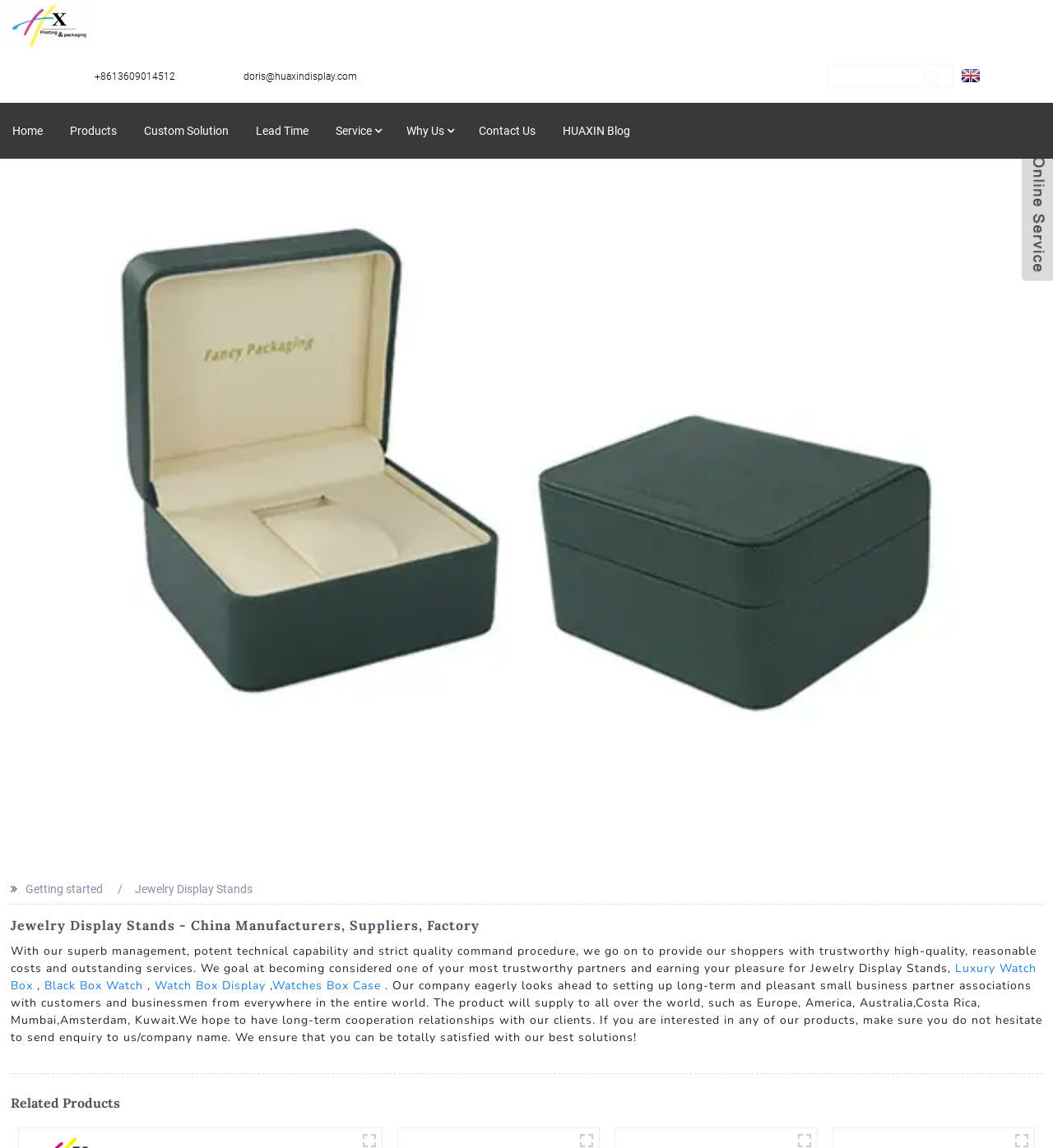Consider the image and give a detailed and elaborate answer to the question: 
What types of products are displayed on the webpage?

The webpage displays various types of products related to Jewelry Display Stands, including Luxury Watch Box, Black Box Watch, Watch Box Display, and Watches Box Case, which are listed as links below the main heading.